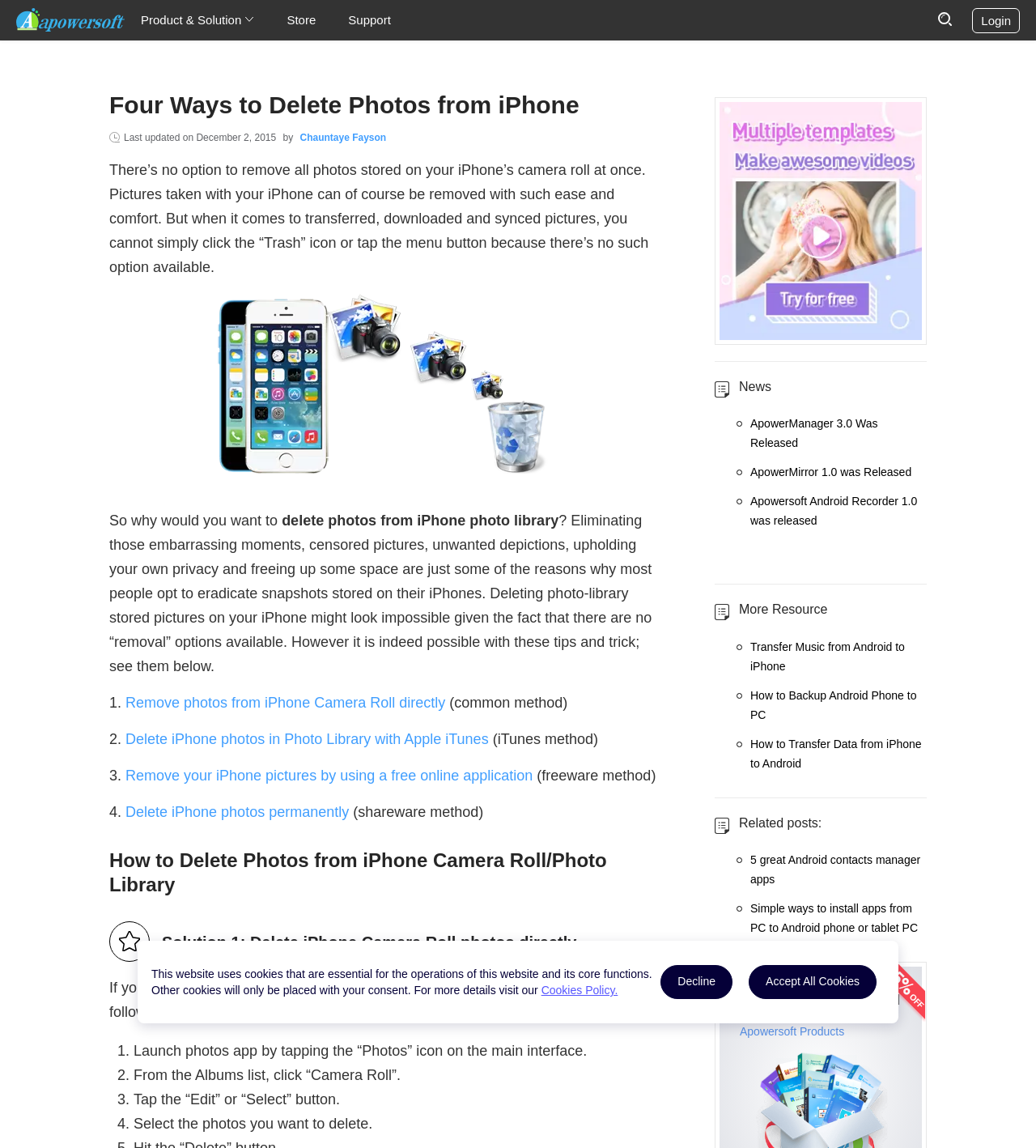Using the provided element description: "ApowerManager 3.0 Was Released", identify the bounding box coordinates. The coordinates should be four floats between 0 and 1 in the order [left, top, right, bottom].

[0.724, 0.361, 0.895, 0.394]